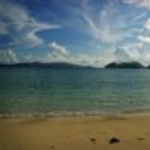Give a detailed account of what is happening in the image.

The image captures the serene beauty of Jumbie Bay, a picturesque beach known for its inviting sandy shores and tranquil waters. The foreground showcases a stretch of soft beach sand, leading to clear turquoise waters that gently lap at the shore. In the background, you can see rolling hills that frame the bay, under a vast sky streaked with fluffy, white clouds. This idyllic setting is perfect for relaxation, marine exploration, or simply soaking up the sun. The calm waters make Jumbie Bay especially appealing for families and novice swimmers looking for a safe and beautiful beach environment.